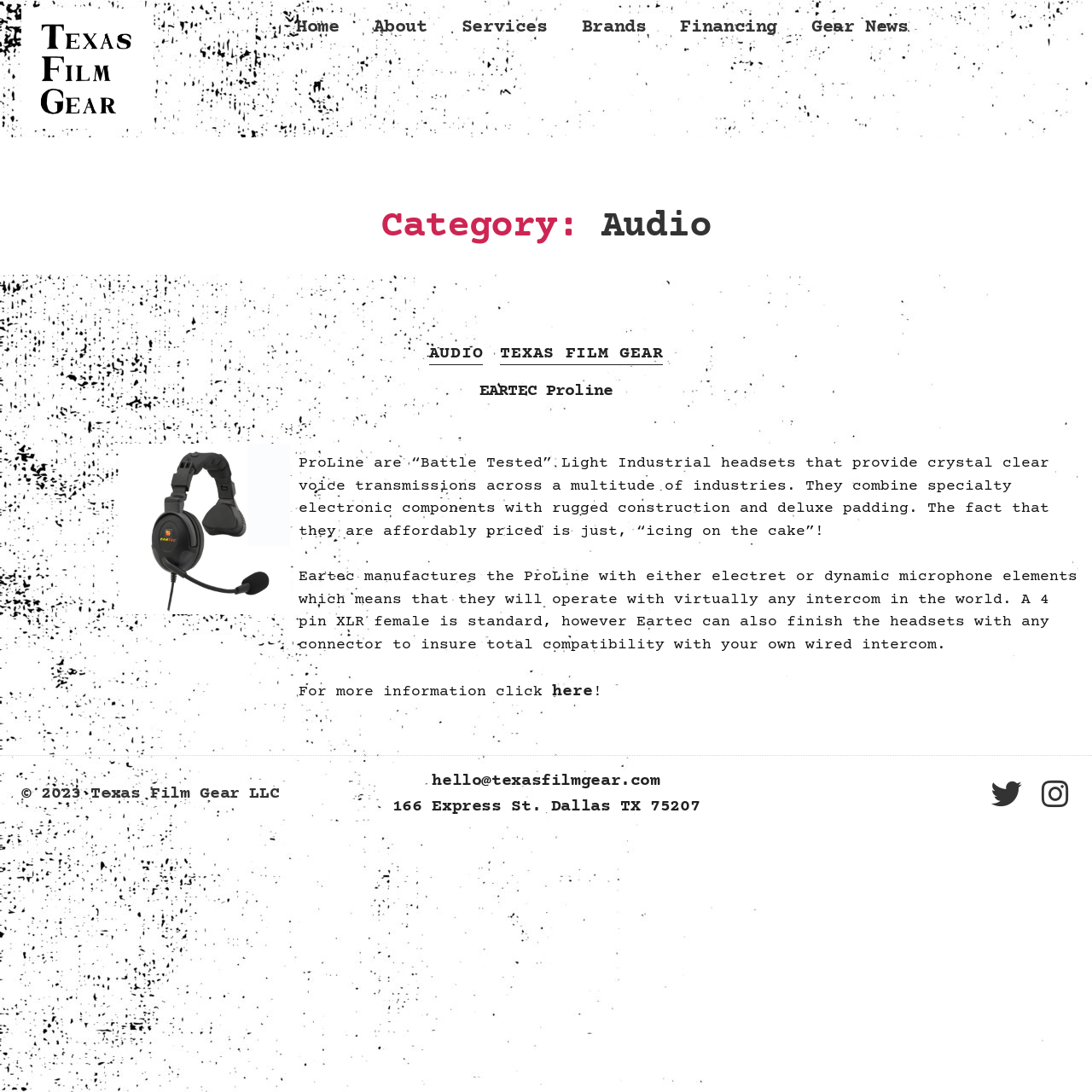Could you provide the bounding box coordinates for the portion of the screen to click to complete this instruction: "Click the EARTEC Proline link"?

[0.439, 0.349, 0.561, 0.367]